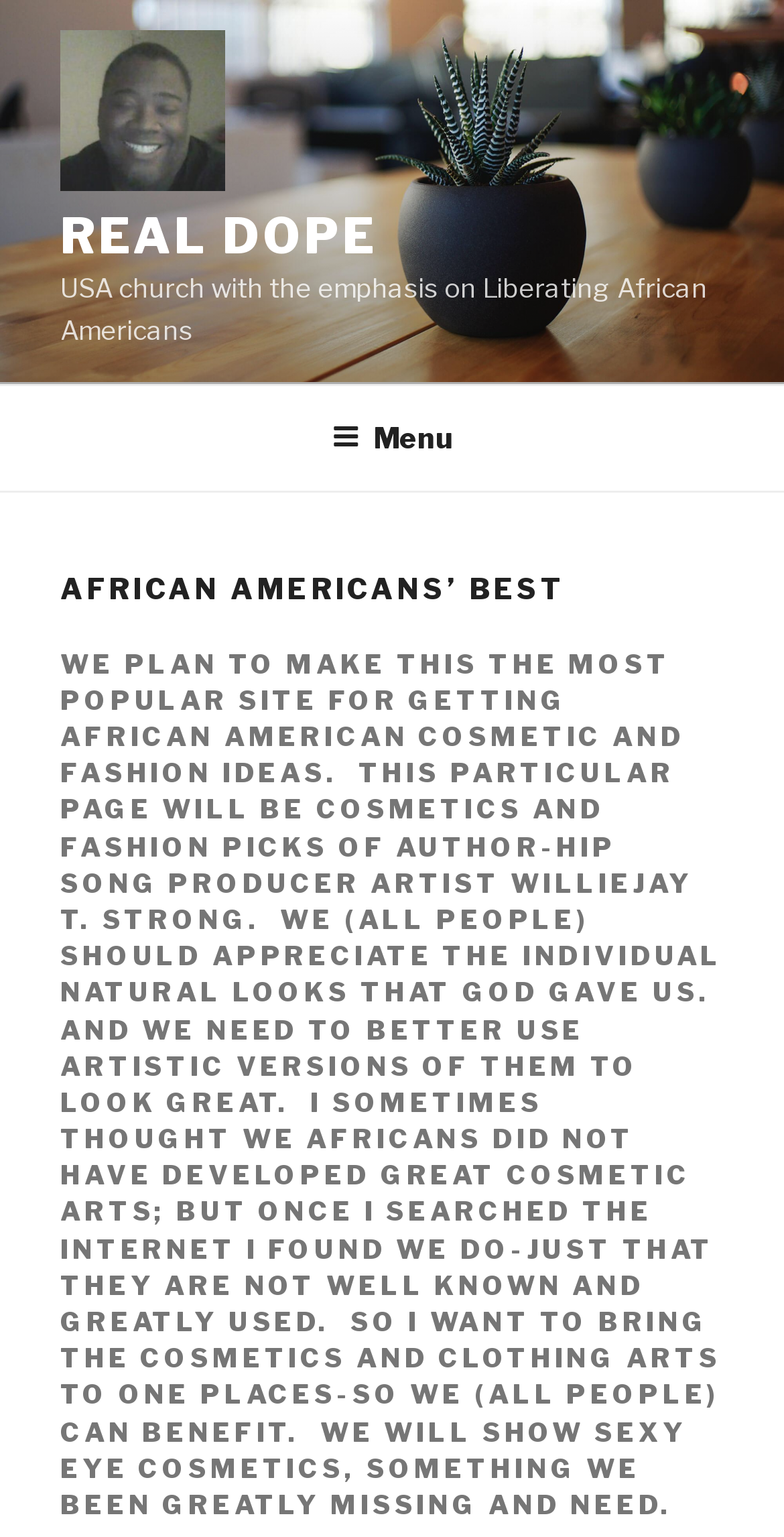Refer to the image and offer a detailed explanation in response to the question: Who is the author of the cosmetics and fashion picks?

According to the heading element, the author of the cosmetics and fashion picks is WillieJay T. Strong, who is an author, hip song producer, and artist.